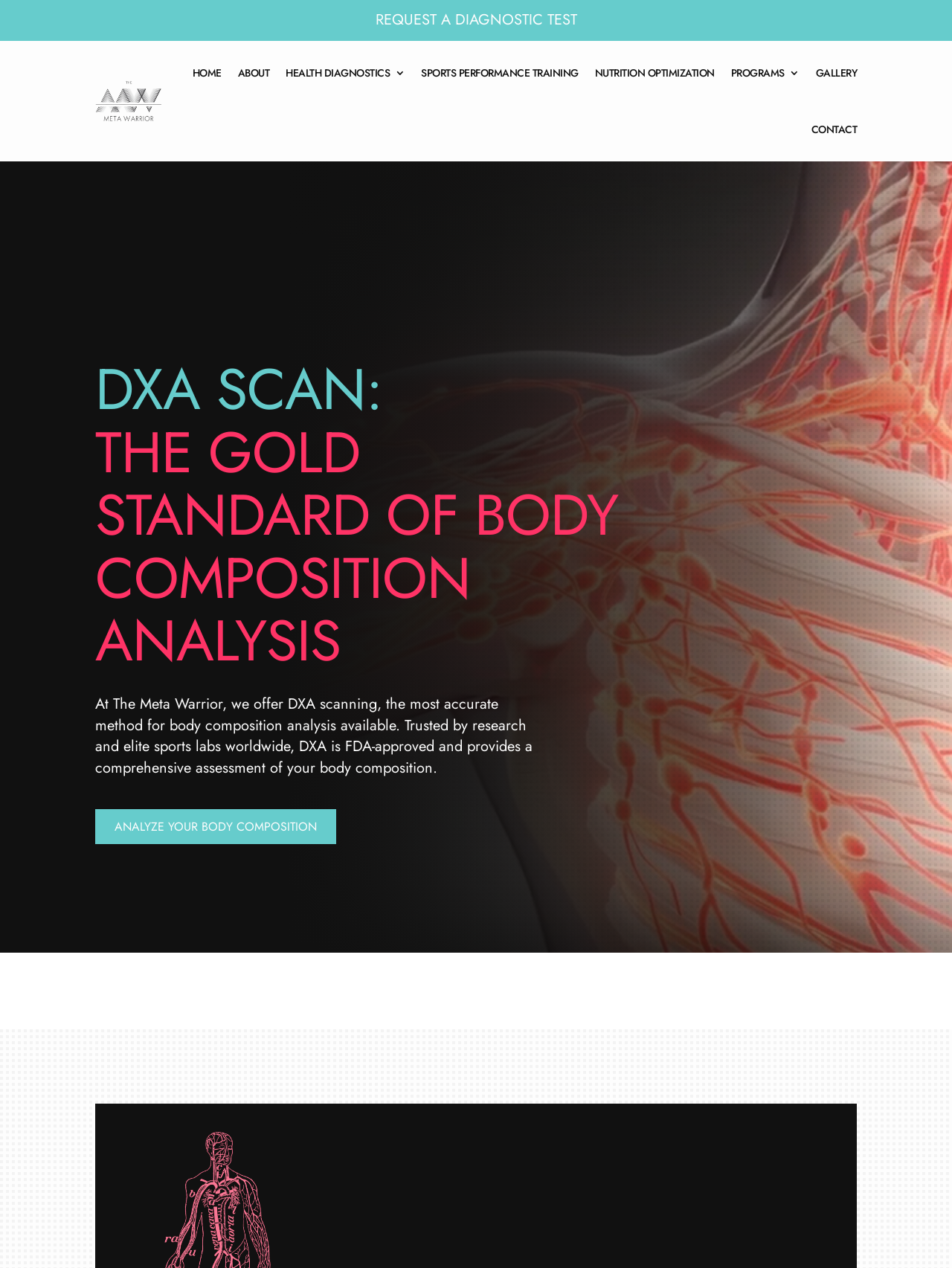Extract the bounding box coordinates for the UI element described as: "Nutrition Optimization".

[0.625, 0.035, 0.75, 0.08]